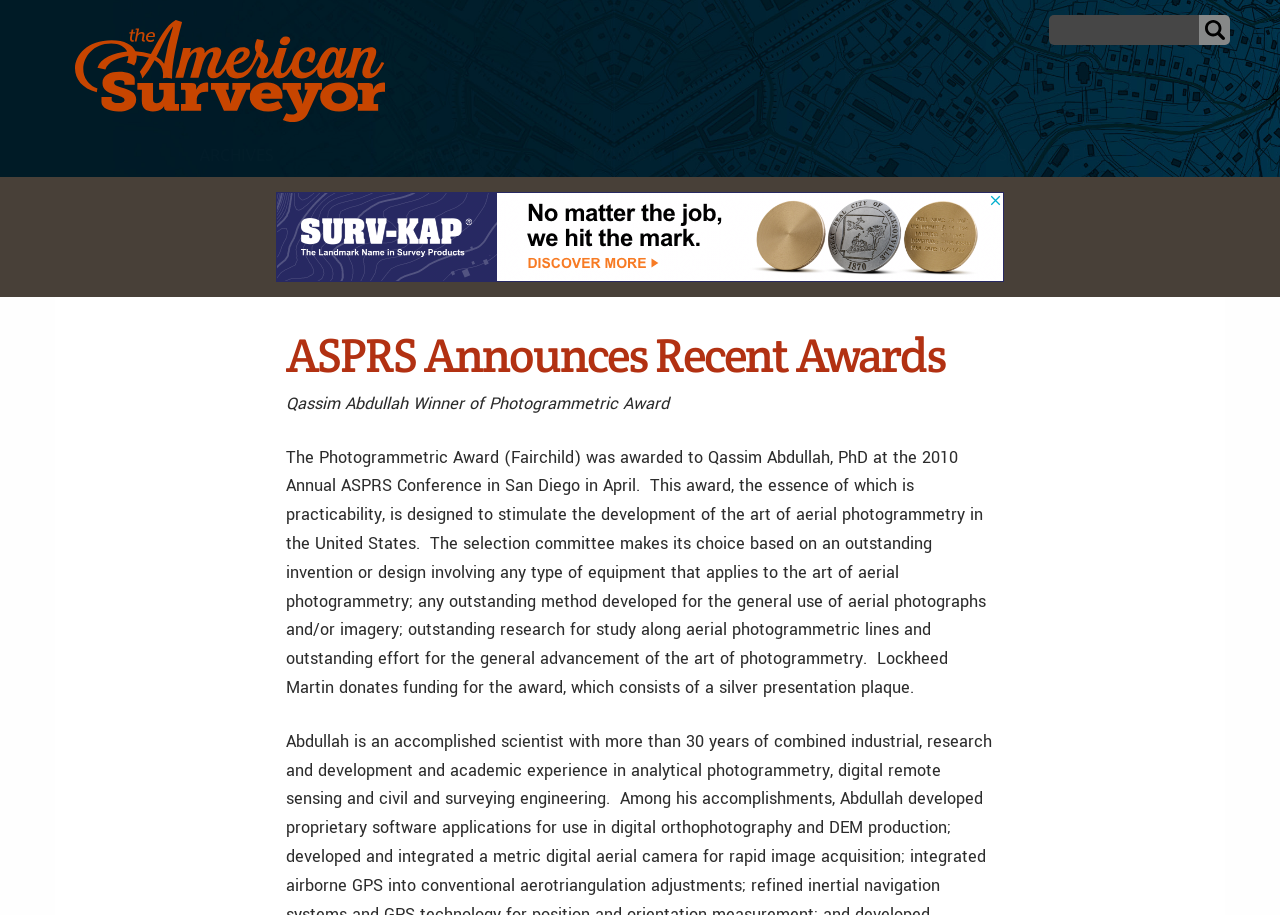Pinpoint the bounding box coordinates of the element to be clicked to execute the instruction: "Click on the PODCAST menu item".

[0.409, 0.149, 0.558, 0.195]